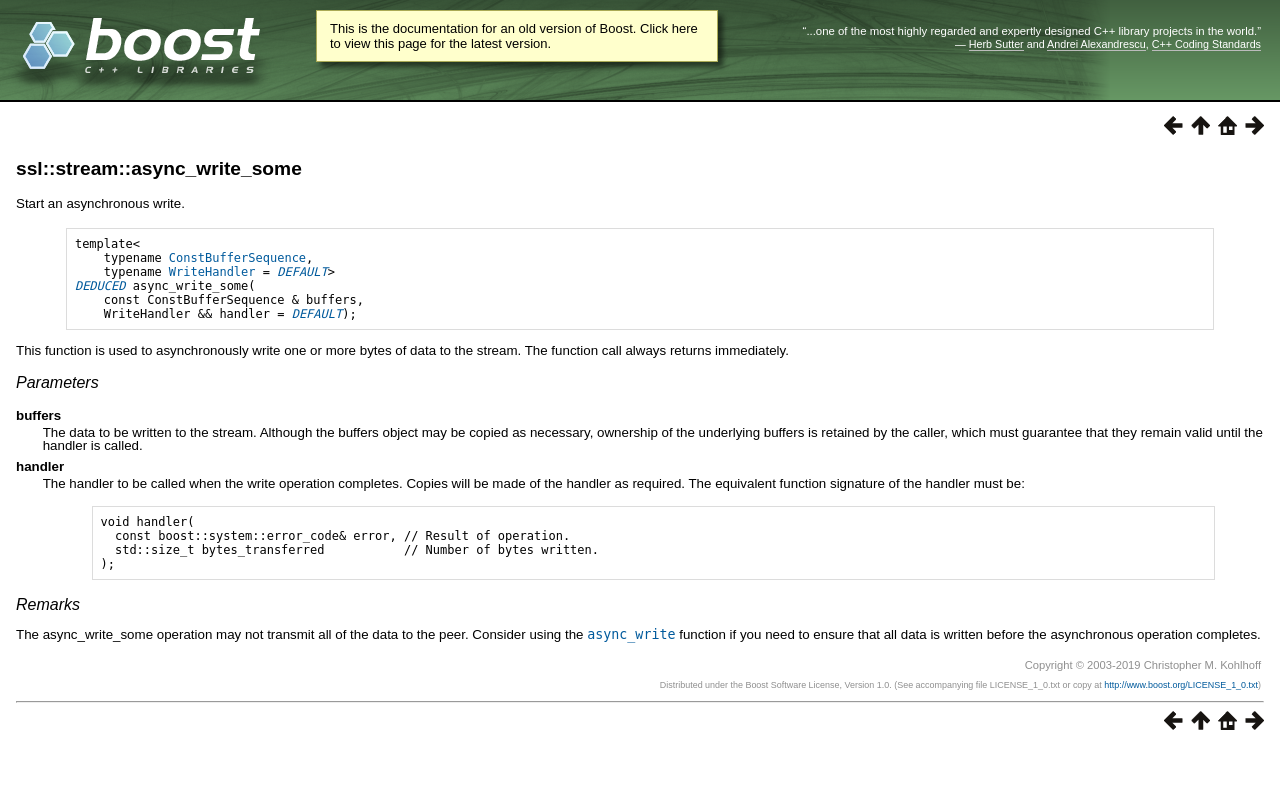What is the name of the C++ library project?
Offer a detailed and exhaustive answer to the question.

The question can be answered by looking at the heading element with the text 'Boost C++ Libraries' which is a link and also has an image with the same text. This suggests that the webpage is about the Boost C++ Libraries project.